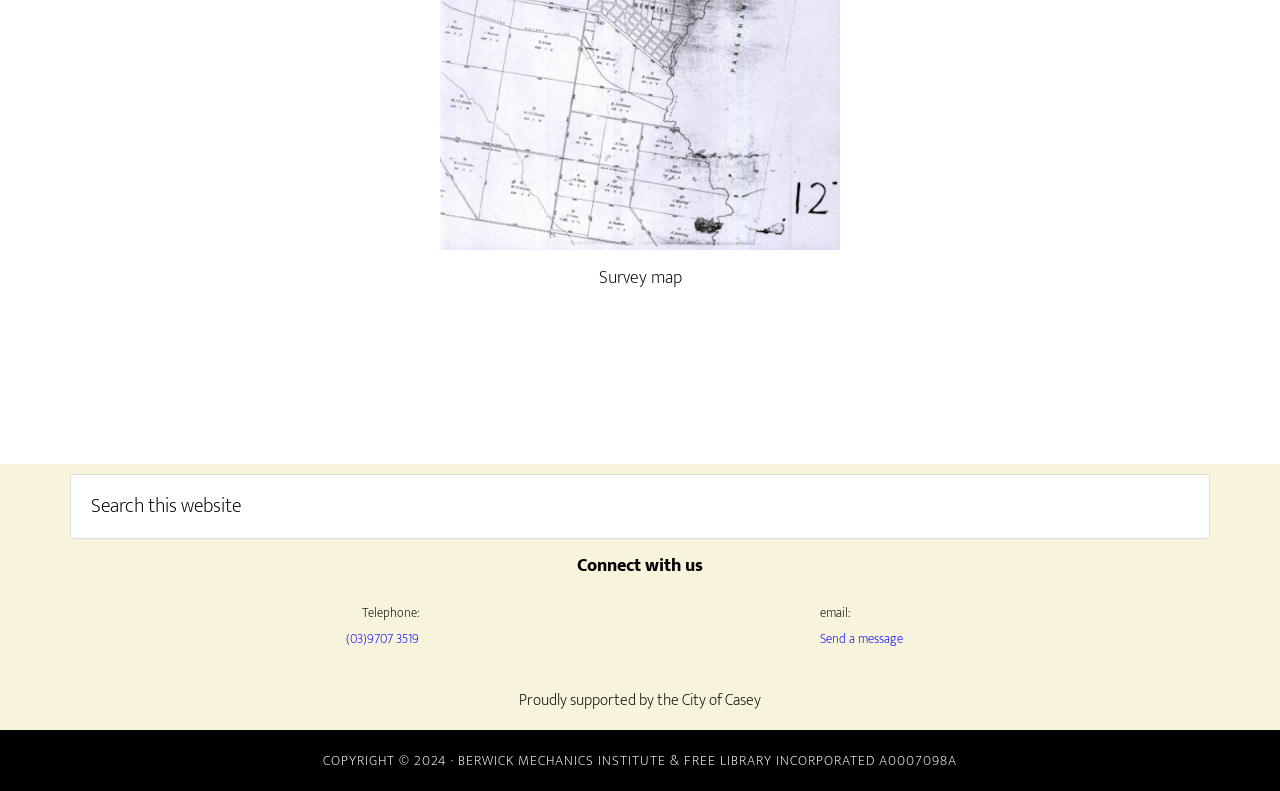Examine the image and give a thorough answer to the following question:
What is the caption of the figure?

I found the answer by looking at the figcaption element, which has the text 'Survey map'. This suggests that the figure is a survey map.